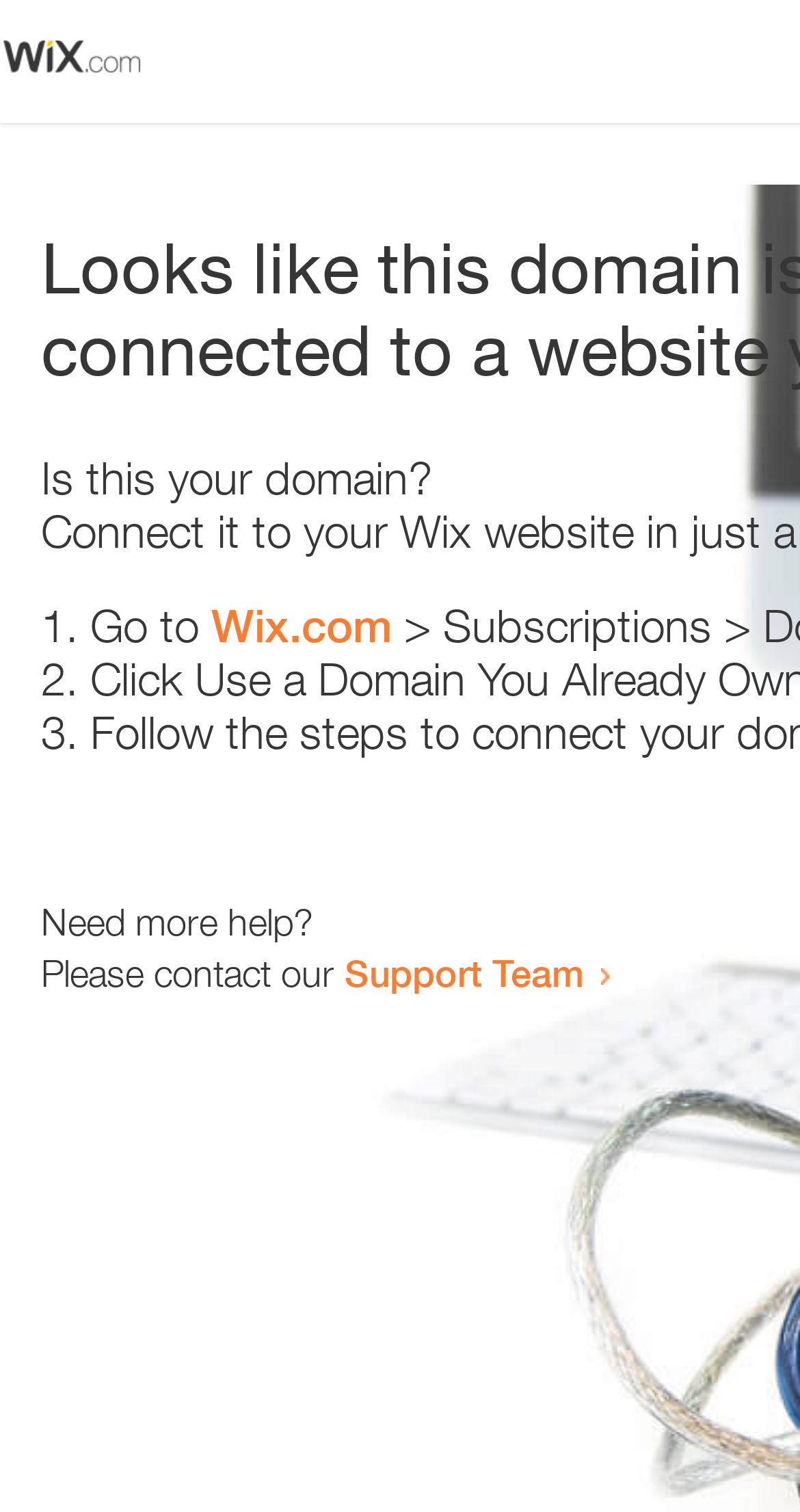Is the issue related to domain ownership?
Please give a detailed and thorough answer to the question, covering all relevant points.

The issue is likely related to domain ownership, as the static text 'Is this your domain?' is displayed at the top of the page, suggesting that the error is related to the user's domain ownership or configuration.